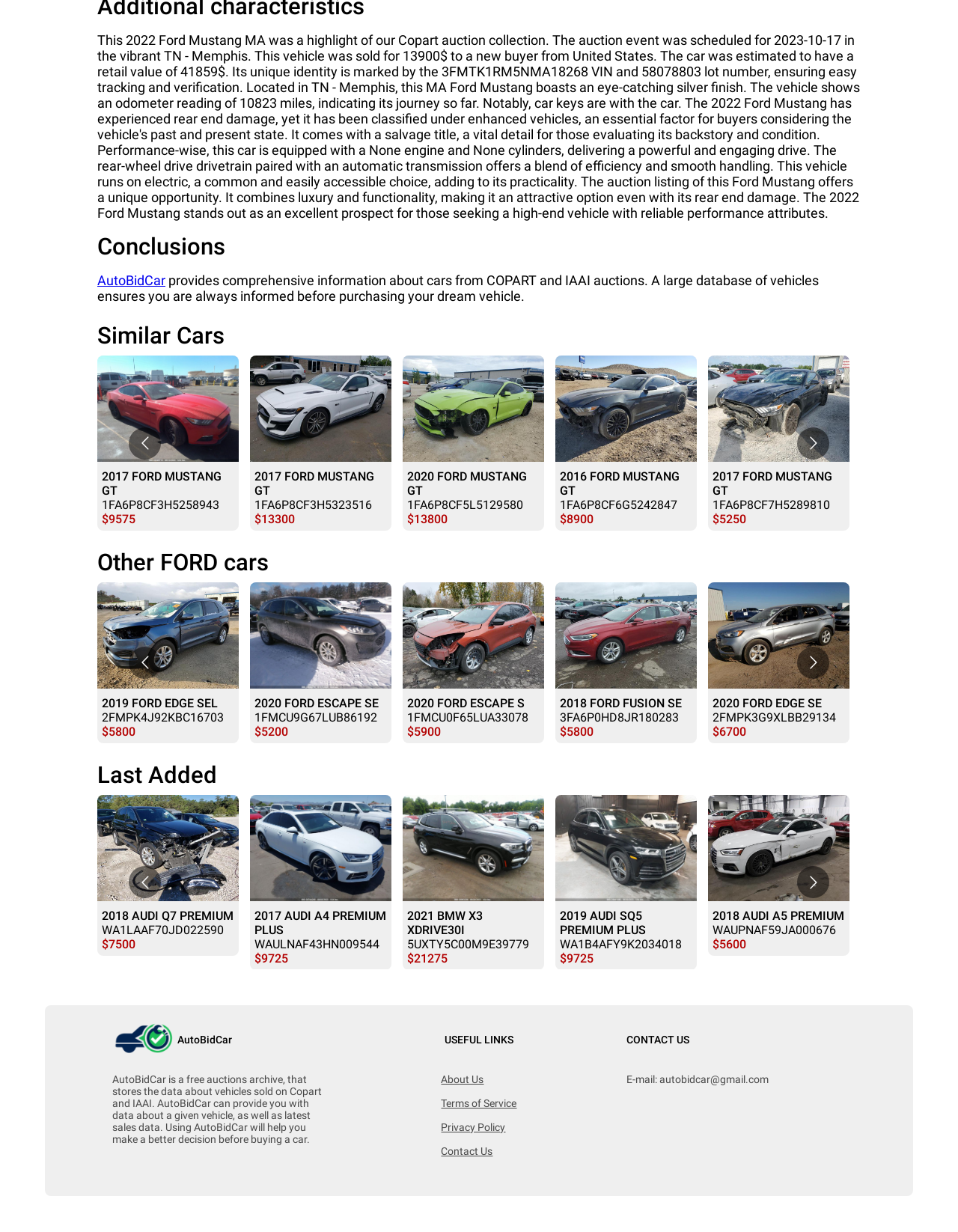Provide a single word or phrase answer to the question: 
What is the price of the 2017 Ford Mustang GT?

$9575